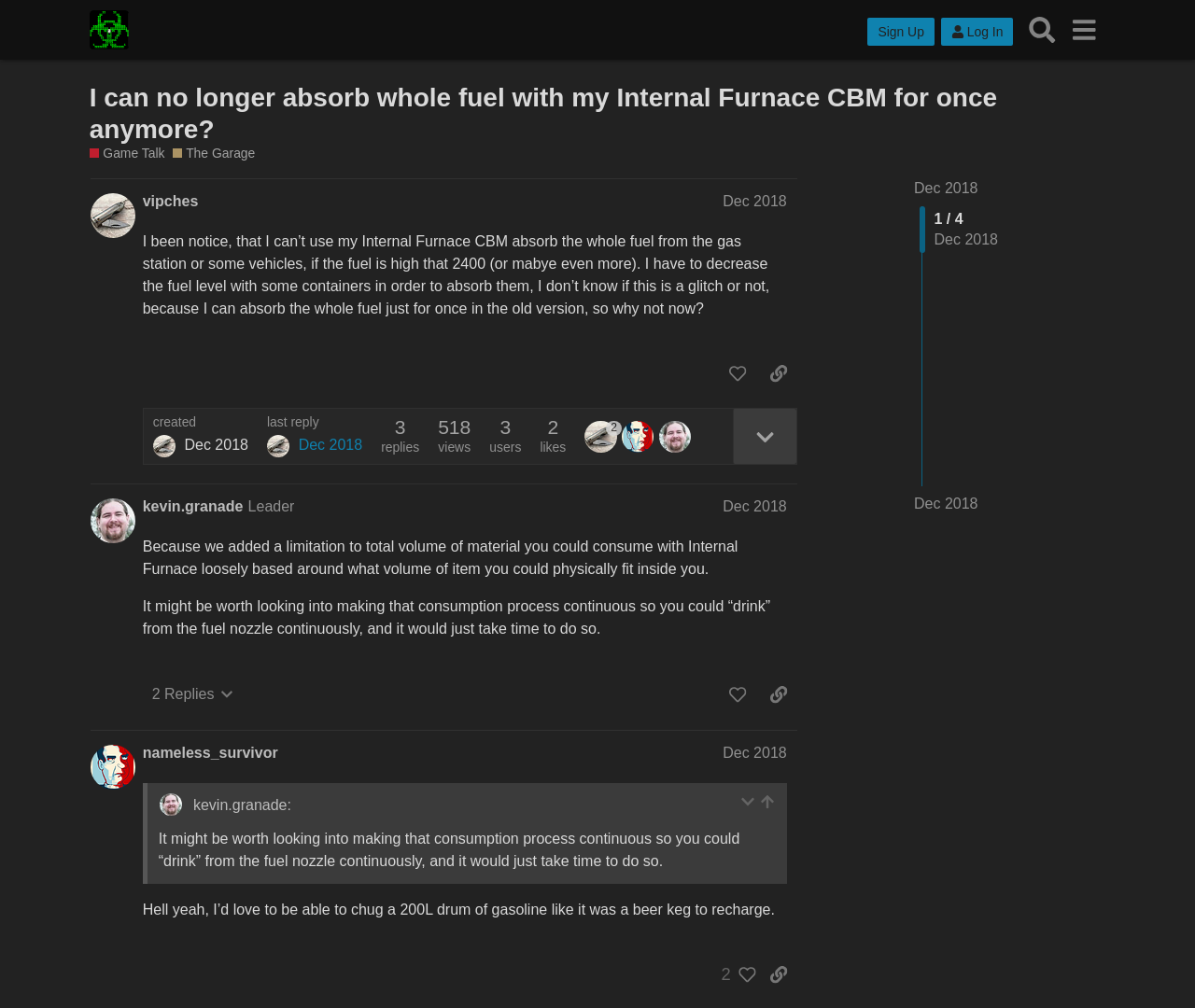What is the limitation of the Internal Furnace CBM?
Please provide an in-depth and detailed response to the question.

The limitation of the Internal Furnace CBM can be found in the post section of the webpage, where it is written as 'we added a limitation to total volume of material you could consume with Internal Furnace'.